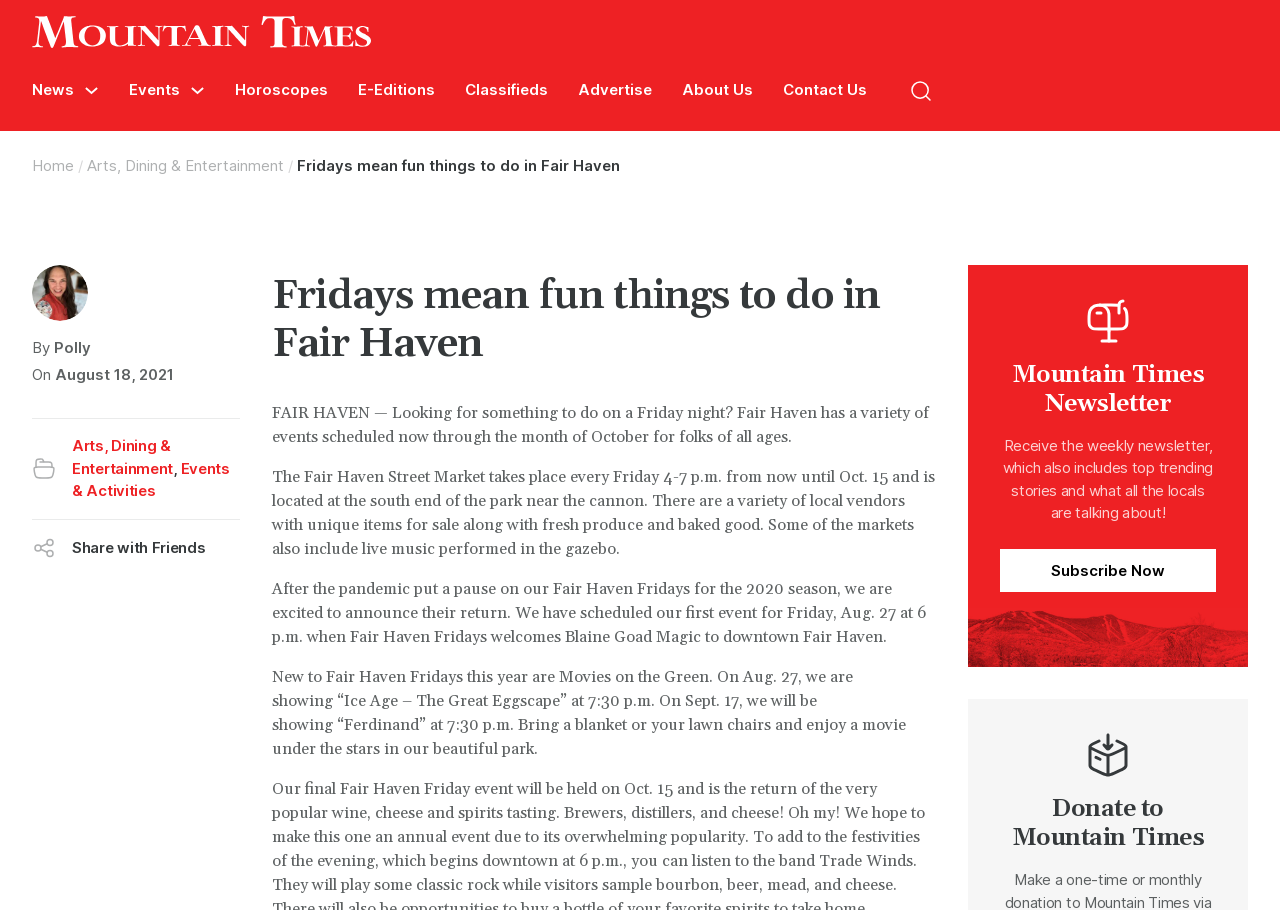Locate the bounding box coordinates of the area where you should click to accomplish the instruction: "Search for something".

None